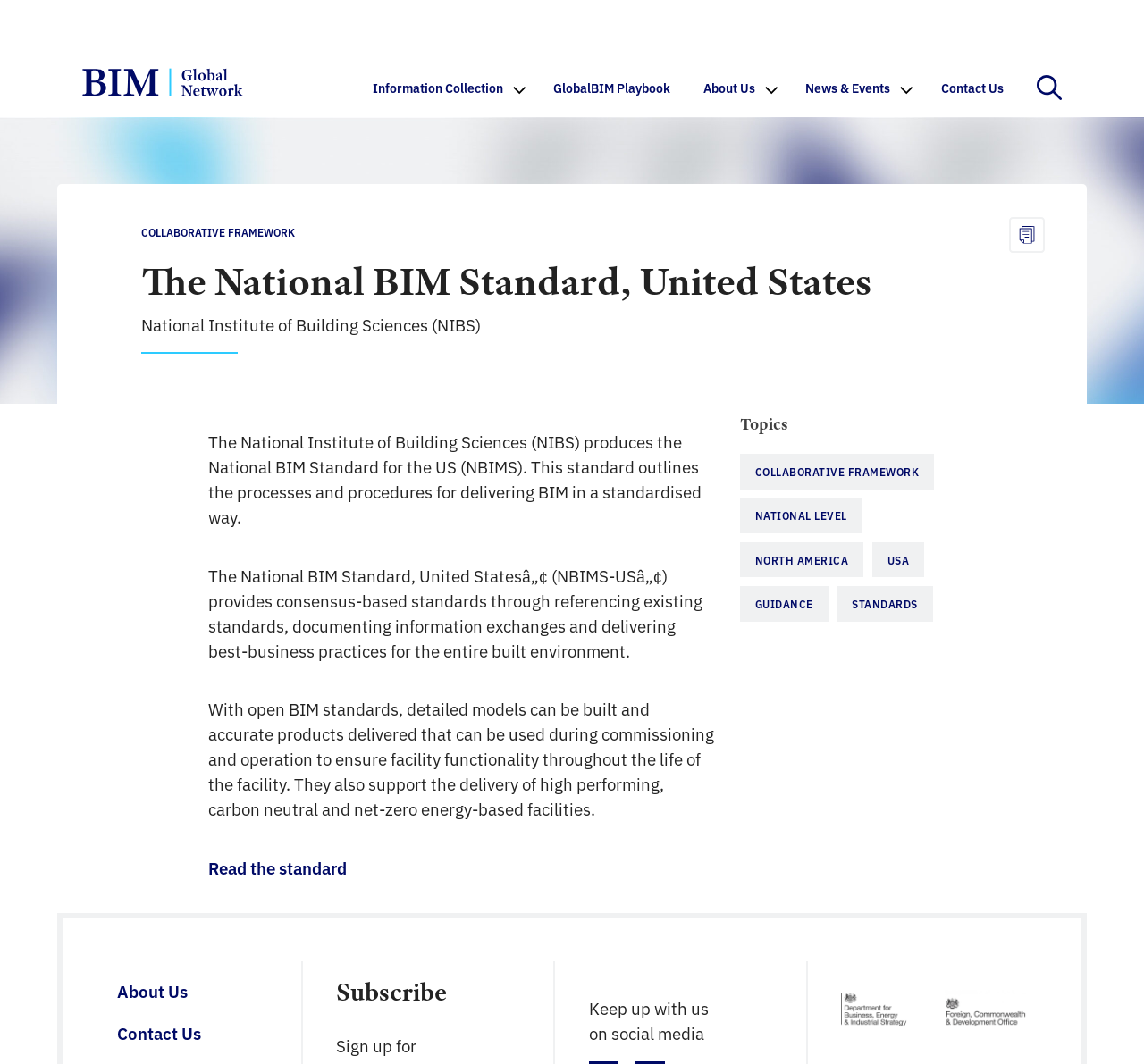Identify the bounding box coordinates of the region that should be clicked to execute the following instruction: "Click on Information Collection".

[0.311, 0.055, 0.469, 0.11]